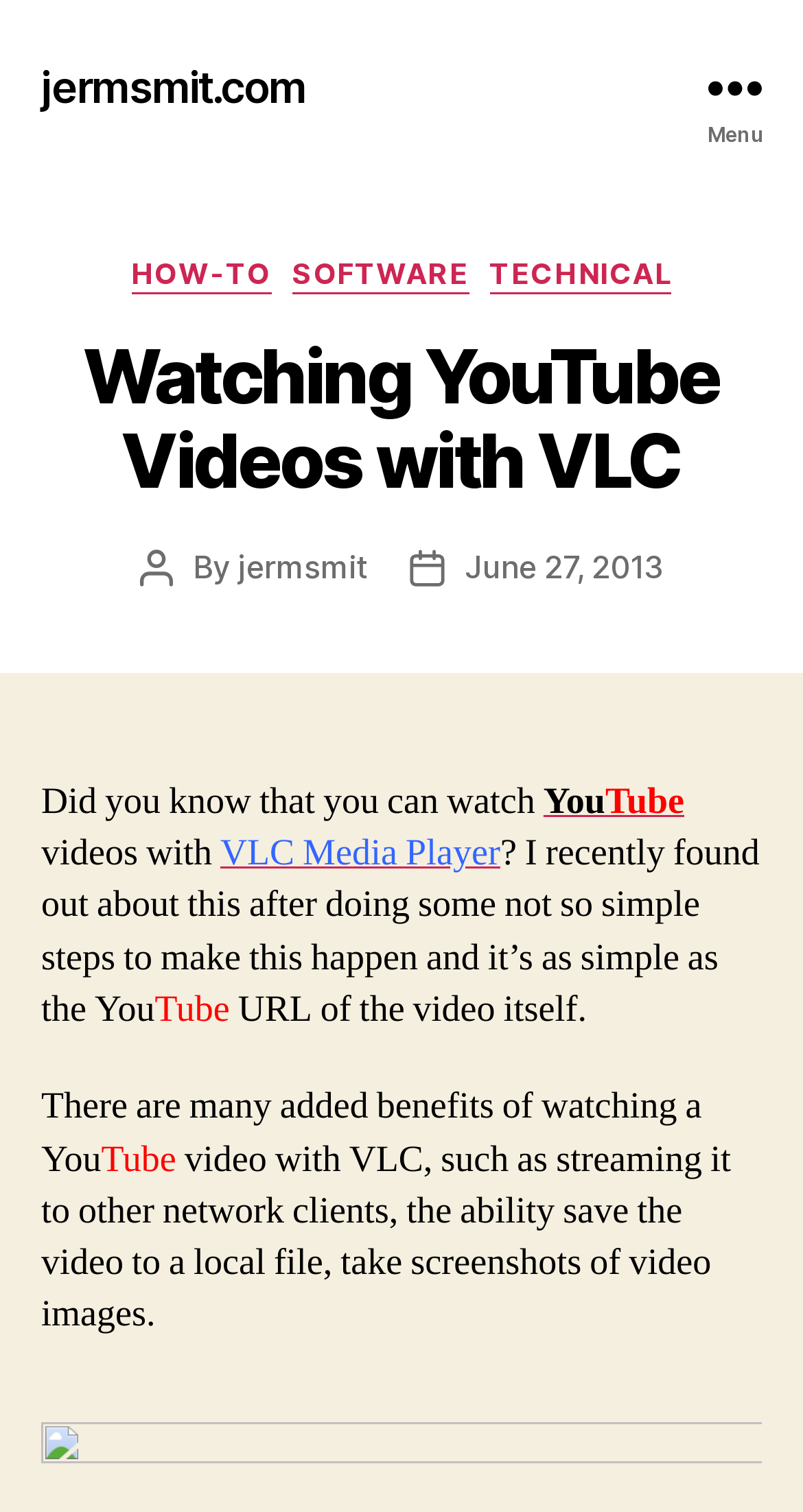Identify the bounding box coordinates of the element to click to follow this instruction: 'Visit the 'HOW-TO' category'. Ensure the coordinates are four float values between 0 and 1, provided as [left, top, right, bottom].

[0.163, 0.169, 0.338, 0.194]